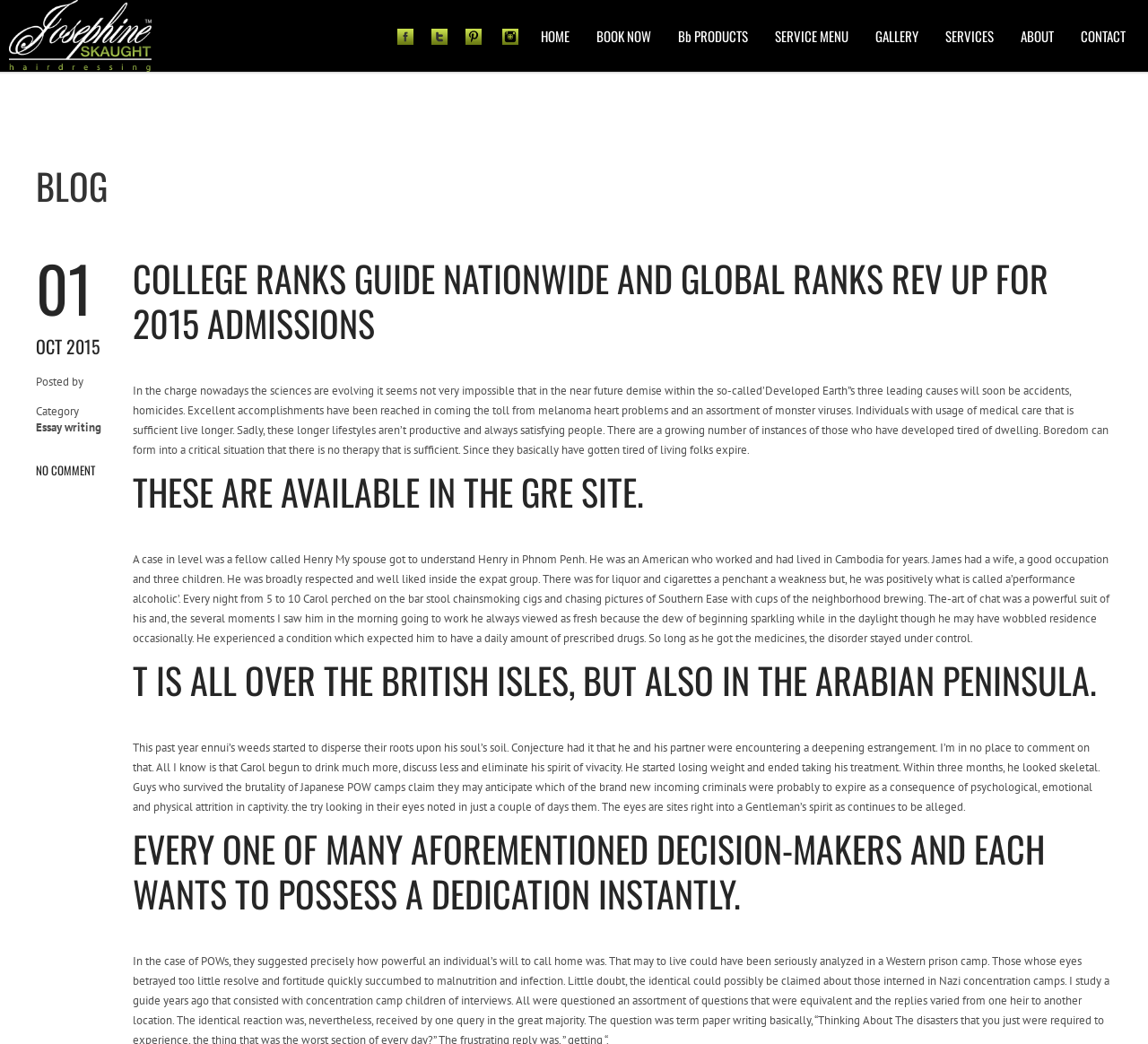Provide a one-word or one-phrase answer to the question:
How many images are in the top navigation bar?

5